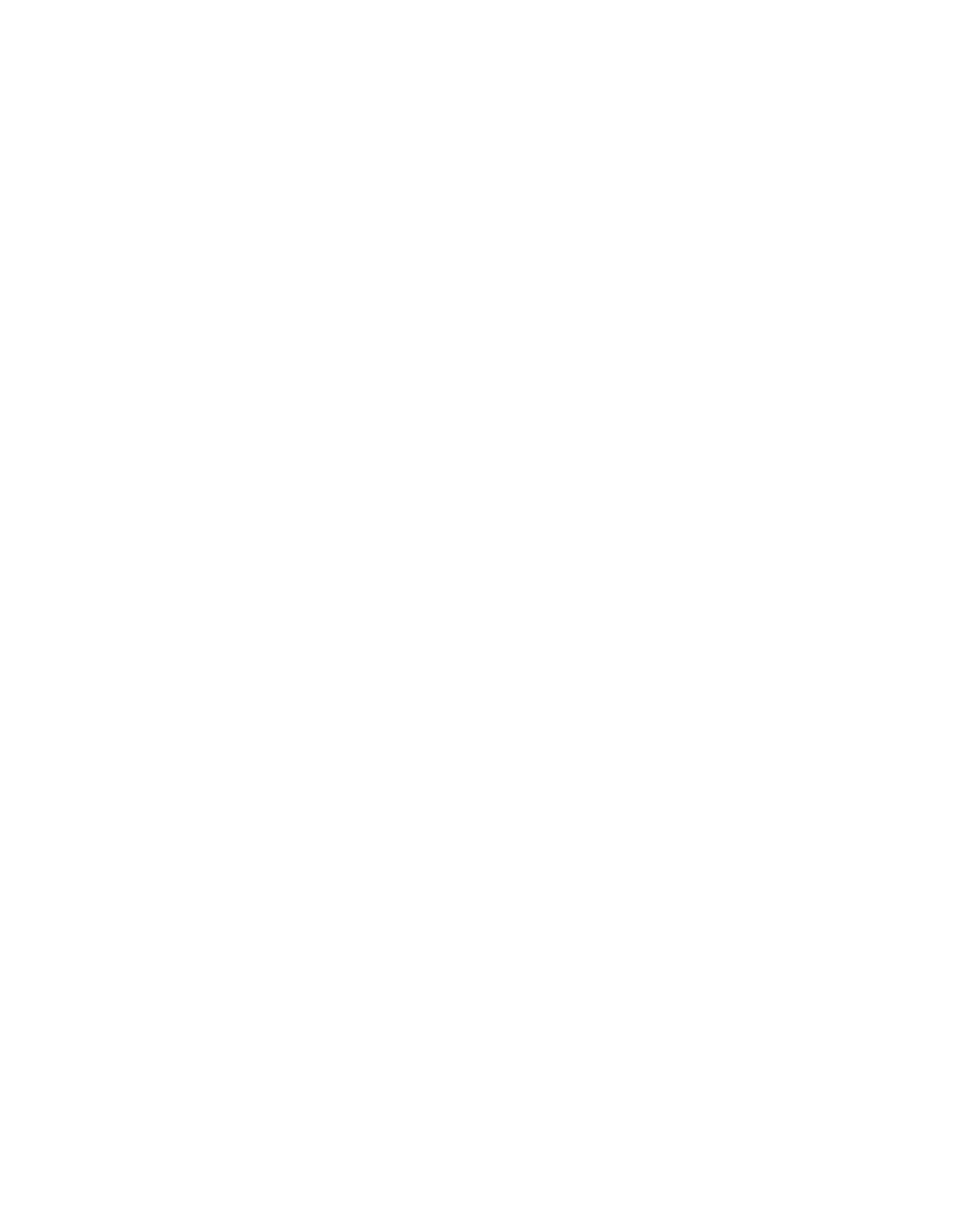What is the job title of Lanny Cheung?
Respond with a short answer, either a single word or a phrase, based on the image.

Vice President, Global Credit